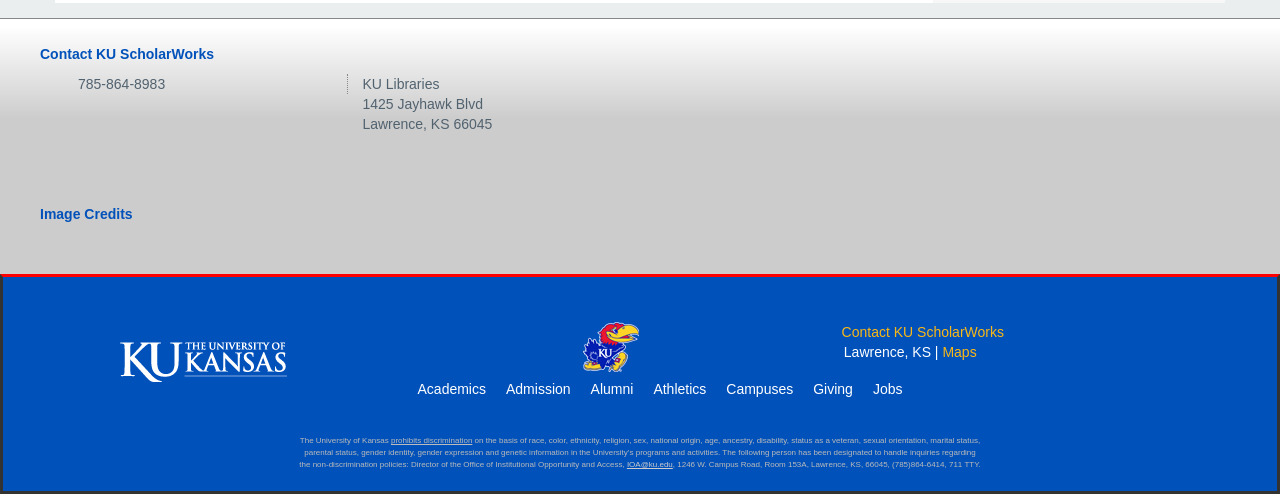Identify the bounding box coordinates of the clickable region required to complete the instruction: "View Image Credits". The coordinates should be given as four float numbers within the range of 0 and 1, i.e., [left, top, right, bottom].

[0.031, 0.418, 0.104, 0.45]